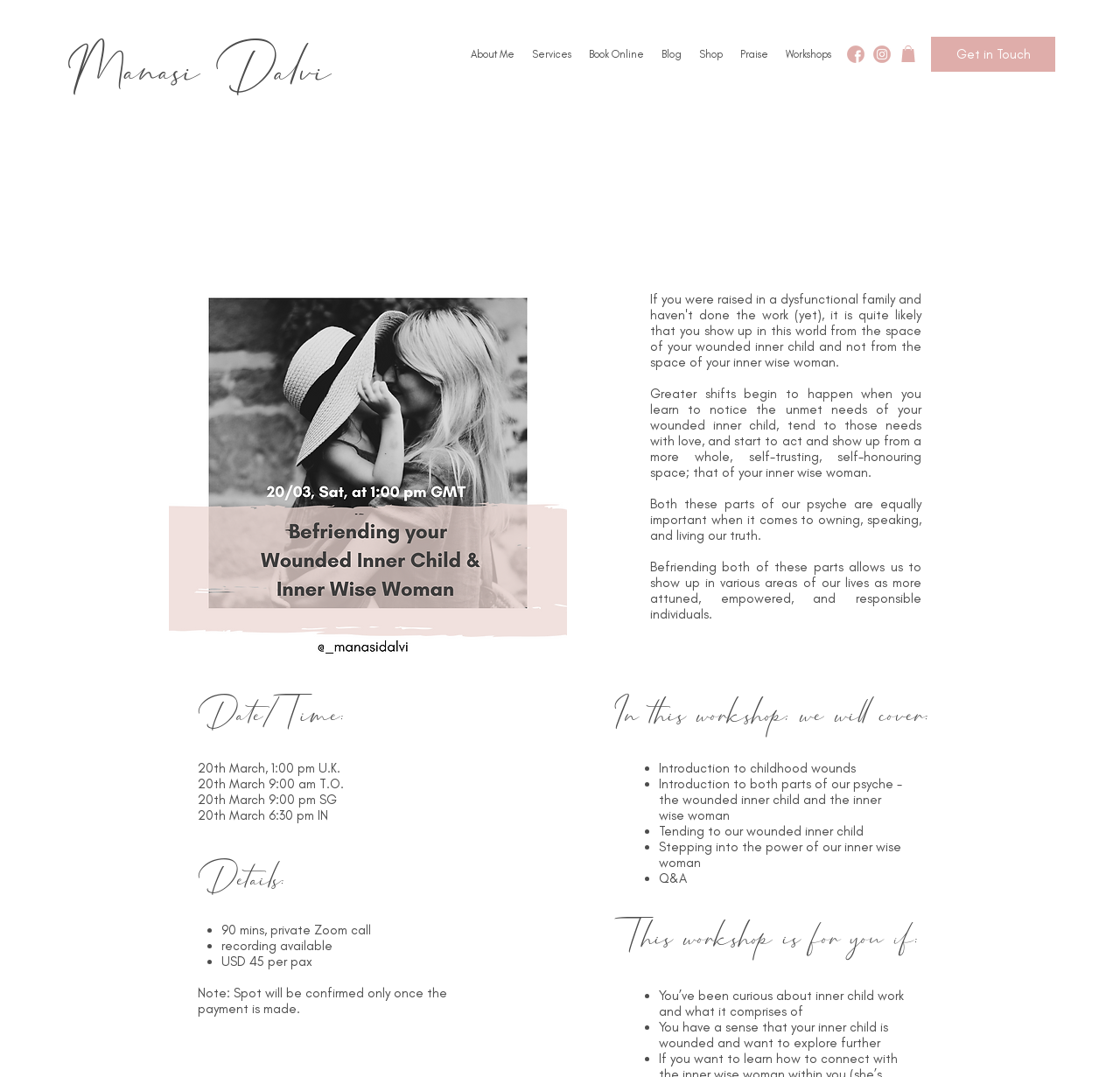Identify the bounding box coordinates of the section that should be clicked to achieve the task described: "Click on the social media link".

[0.756, 0.042, 0.772, 0.058]